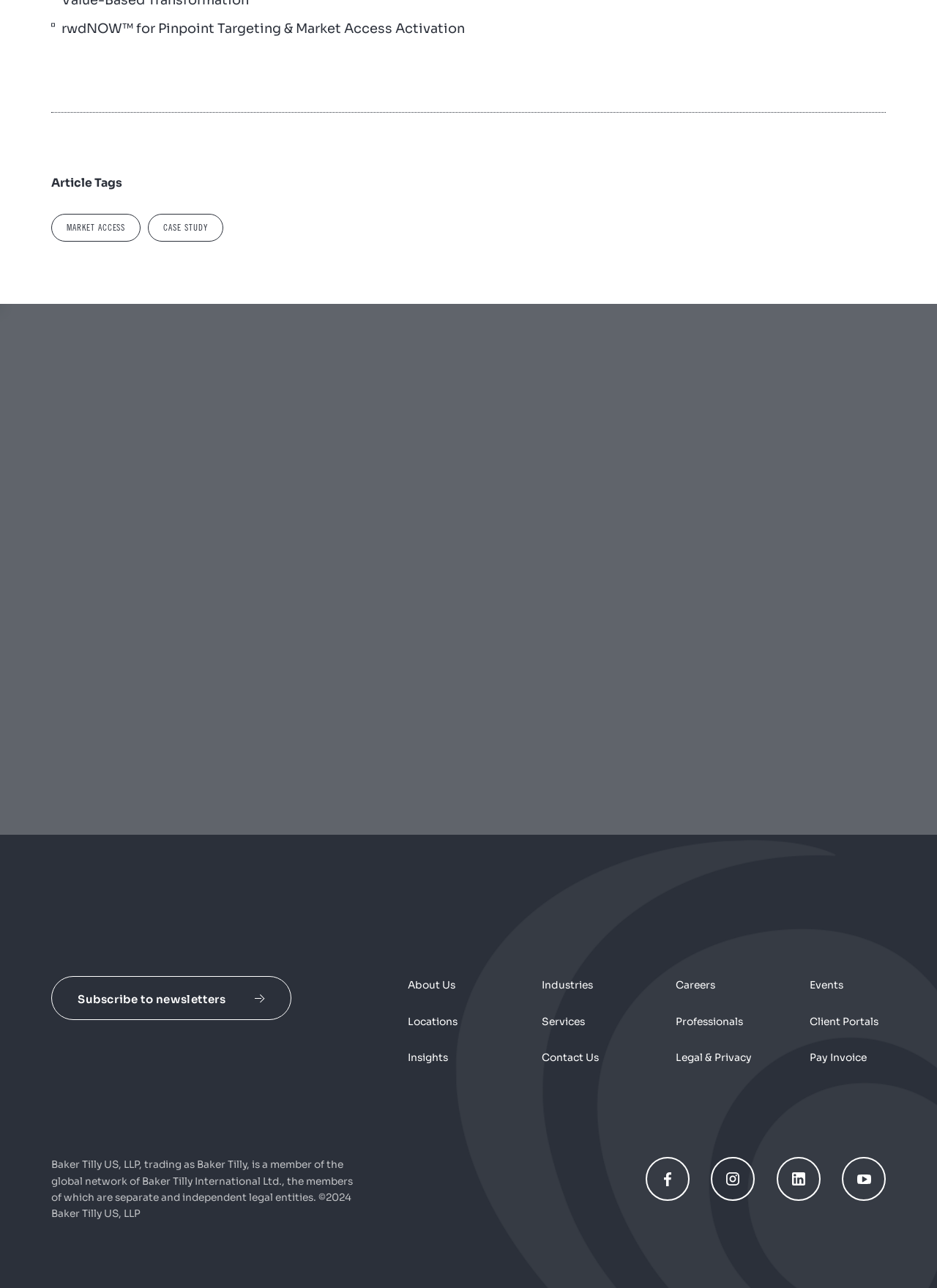Locate the bounding box coordinates of the clickable element to fulfill the following instruction: "Follow on LinkedIn". Provide the coordinates as four float numbers between 0 and 1 in the format [left, top, right, bottom].

[0.829, 0.898, 0.875, 0.933]